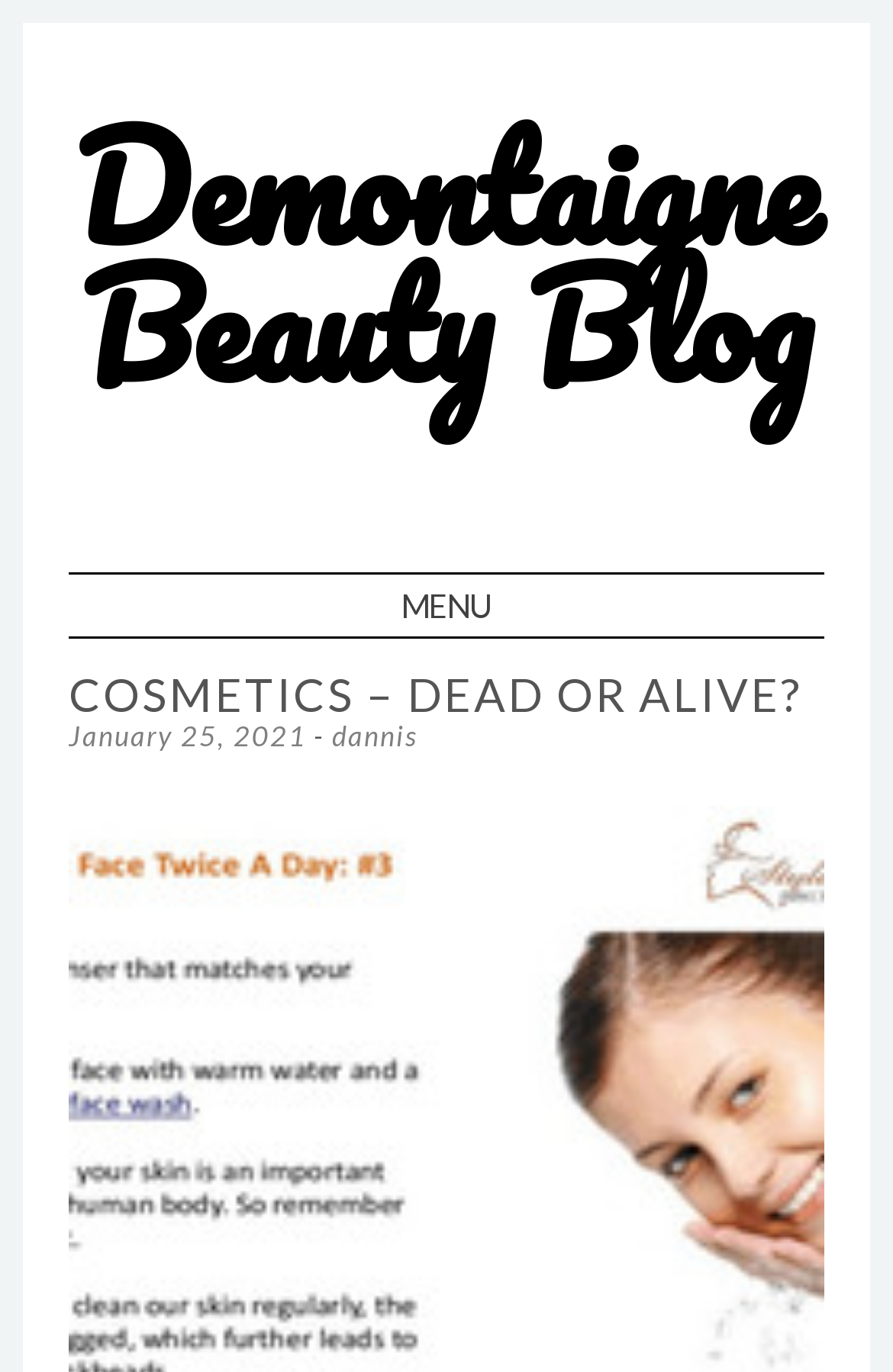When was the current article published?
Please provide a comprehensive answer based on the contents of the image.

The date of publication of the current article can be found in the main content area of the webpage, where it is written as a link next to the author's name.